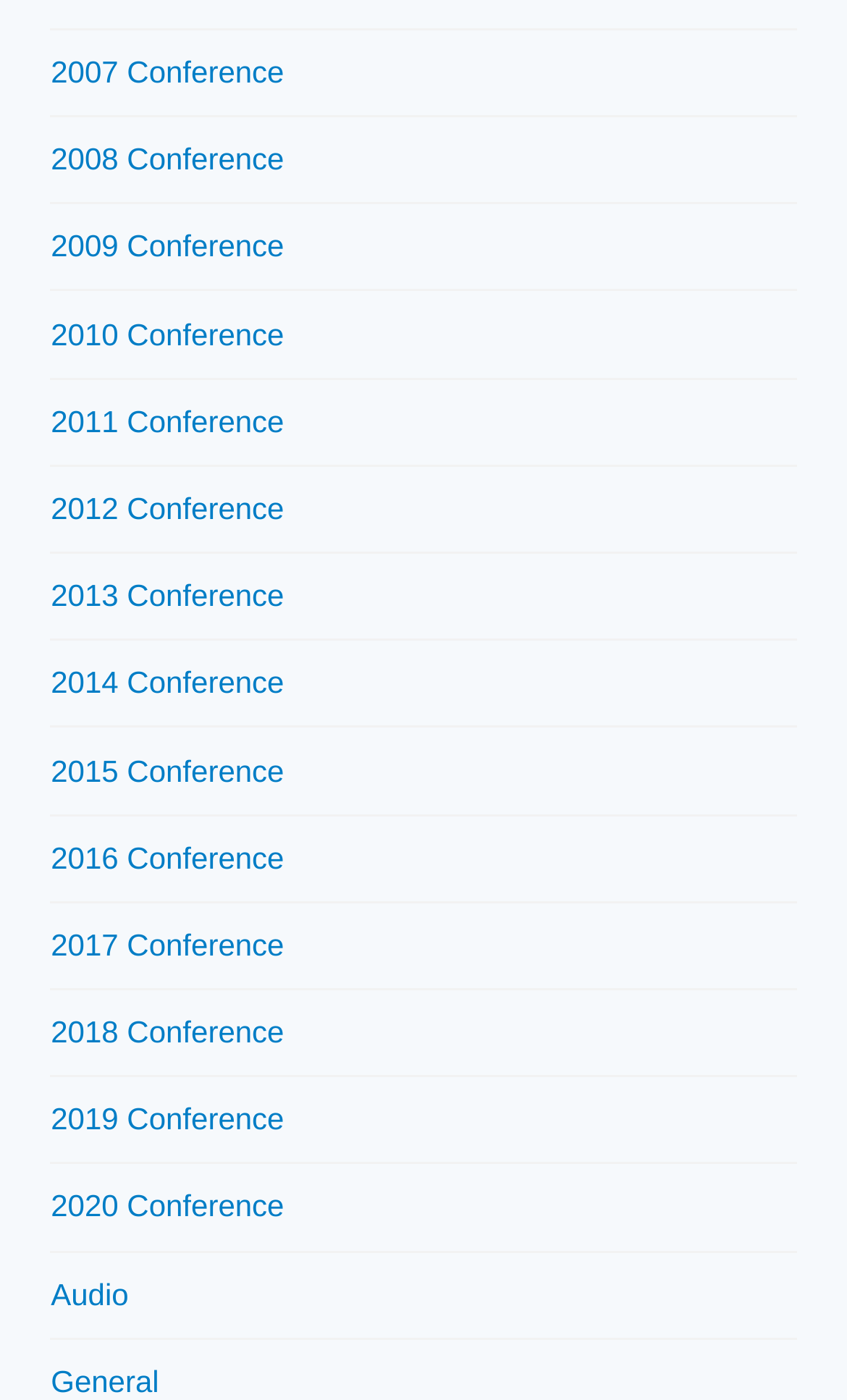Locate the bounding box coordinates of the element that should be clicked to execute the following instruction: "view 2007 Conference".

[0.06, 0.036, 0.335, 0.068]